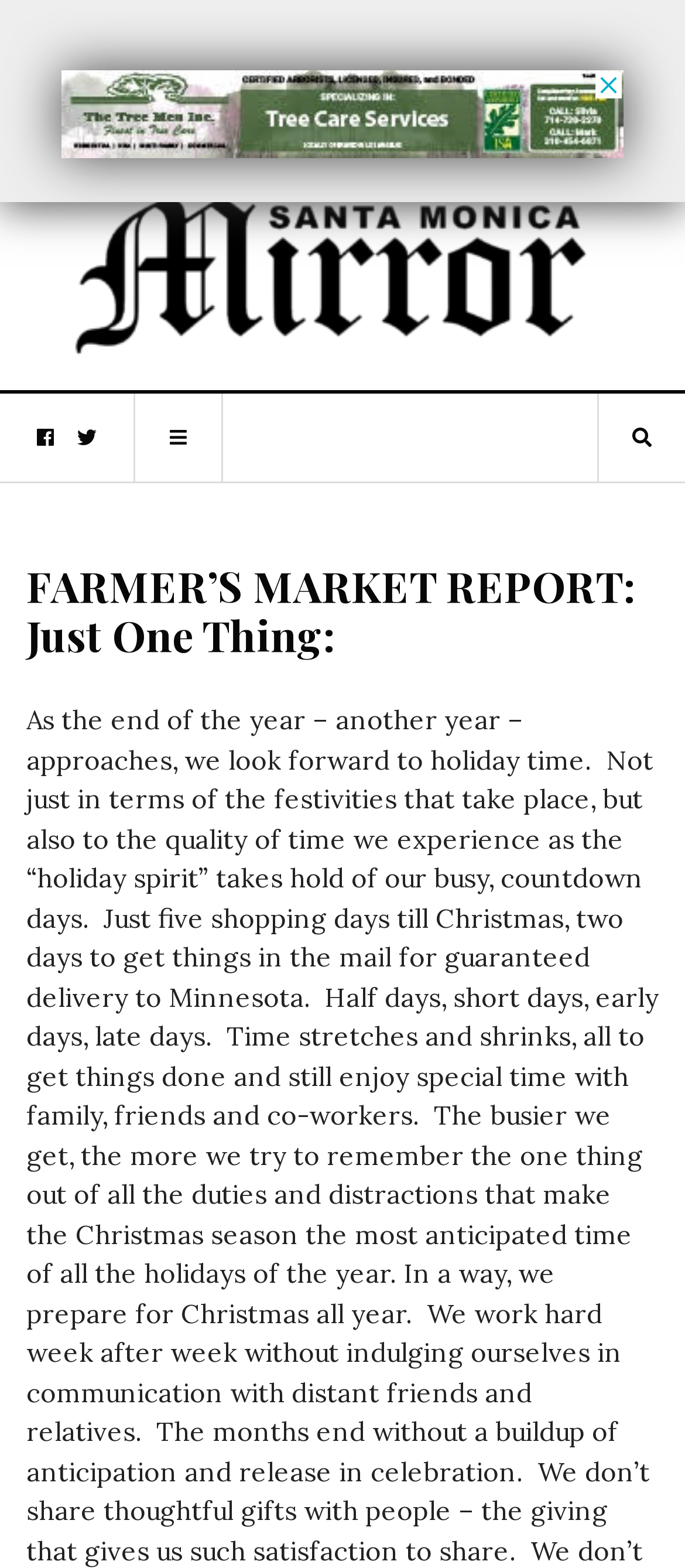Where is the search icon located?
Using the information from the image, provide a comprehensive answer to the question.

The search icon, represented by '', is located in the top-right corner of the webpage, with its bounding box coordinates being [0.923, 0.27, 0.951, 0.288].